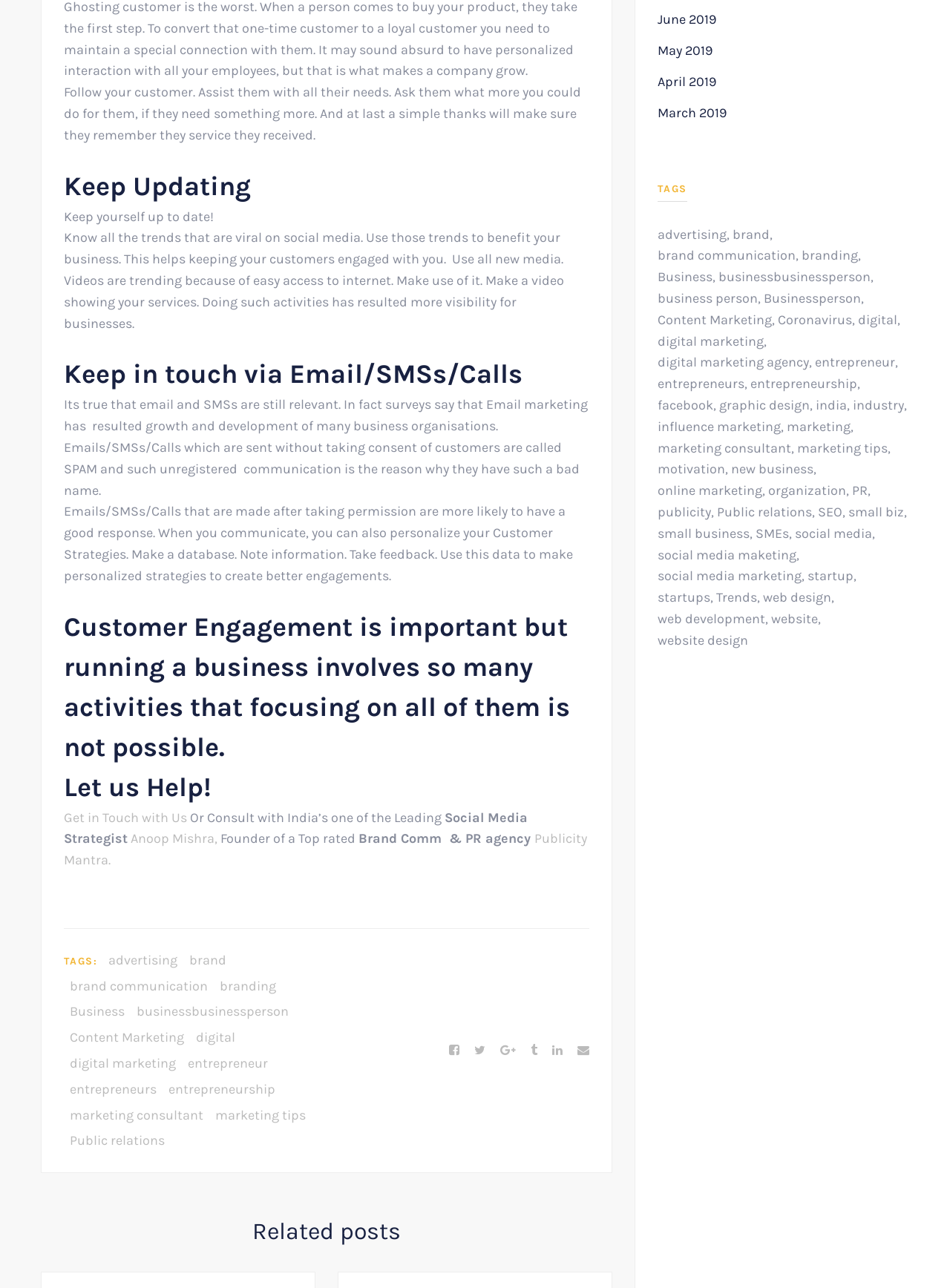What is the purpose of keeping yourself up to date?
Can you provide a detailed and comprehensive answer to the question?

According to the StaticText element with the text 'Know all the trends that are viral on social media. Use those trends to benefit your business. This helps keeping your customers engaged with you.', keeping yourself up to date with trends on social media helps to keep customers engaged with your business.